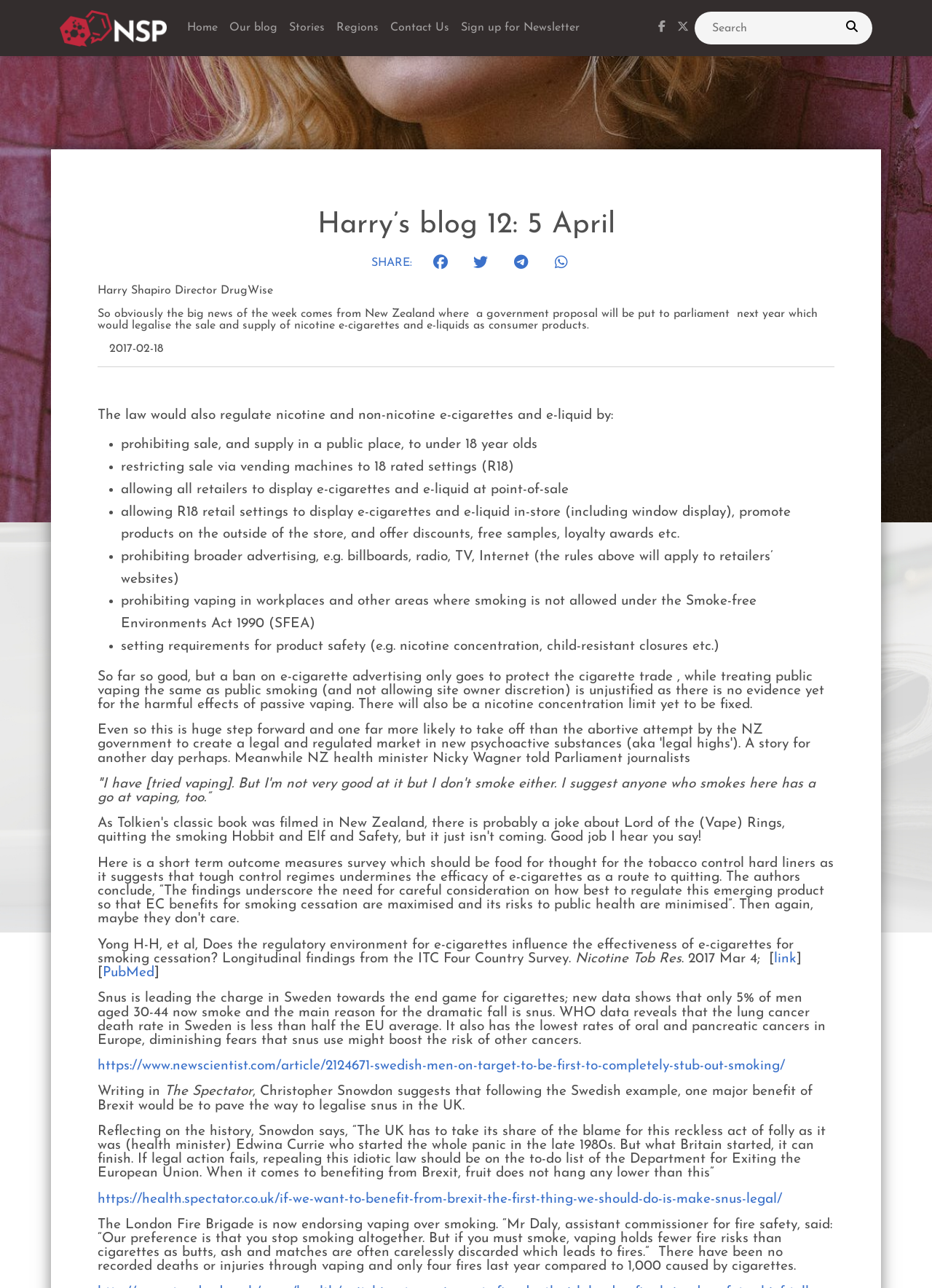Please identify the bounding box coordinates of the region to click in order to complete the given instruction: "Search for something". The coordinates should be four float numbers between 0 and 1, i.e., [left, top, right, bottom].

[0.745, 0.009, 0.936, 0.035]